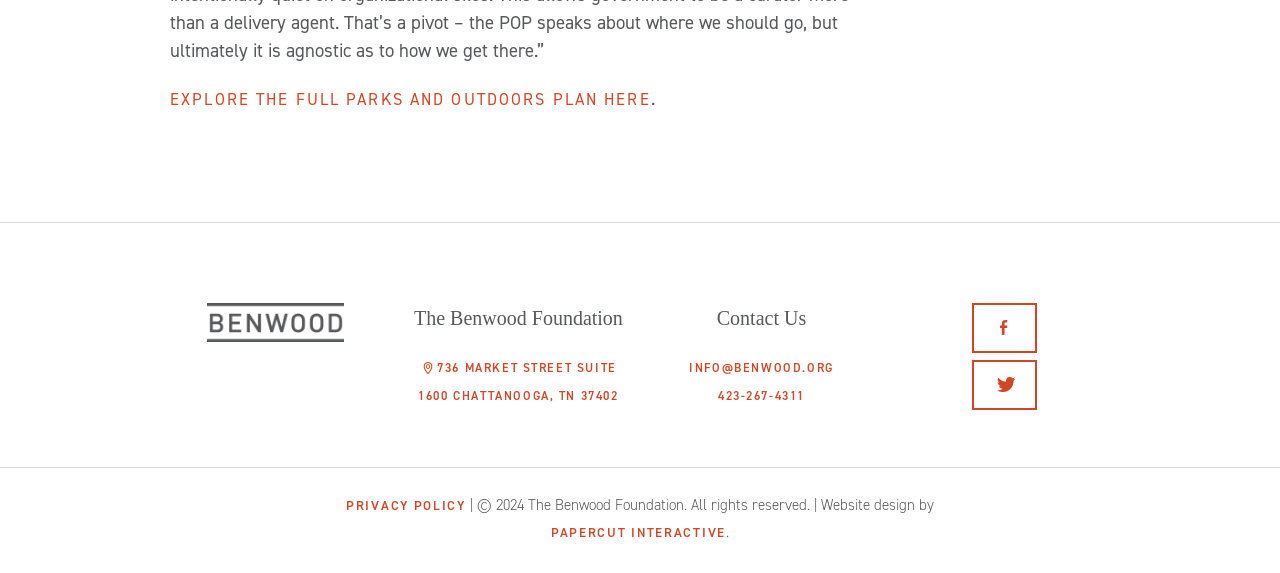Determine the bounding box coordinates of the UI element described below. Use the format (top-left x, top-left y, bottom-right x, bottom-right y) with floating point numbers between 0 and 1: 423-267-4311

[0.561, 0.677, 0.629, 0.705]